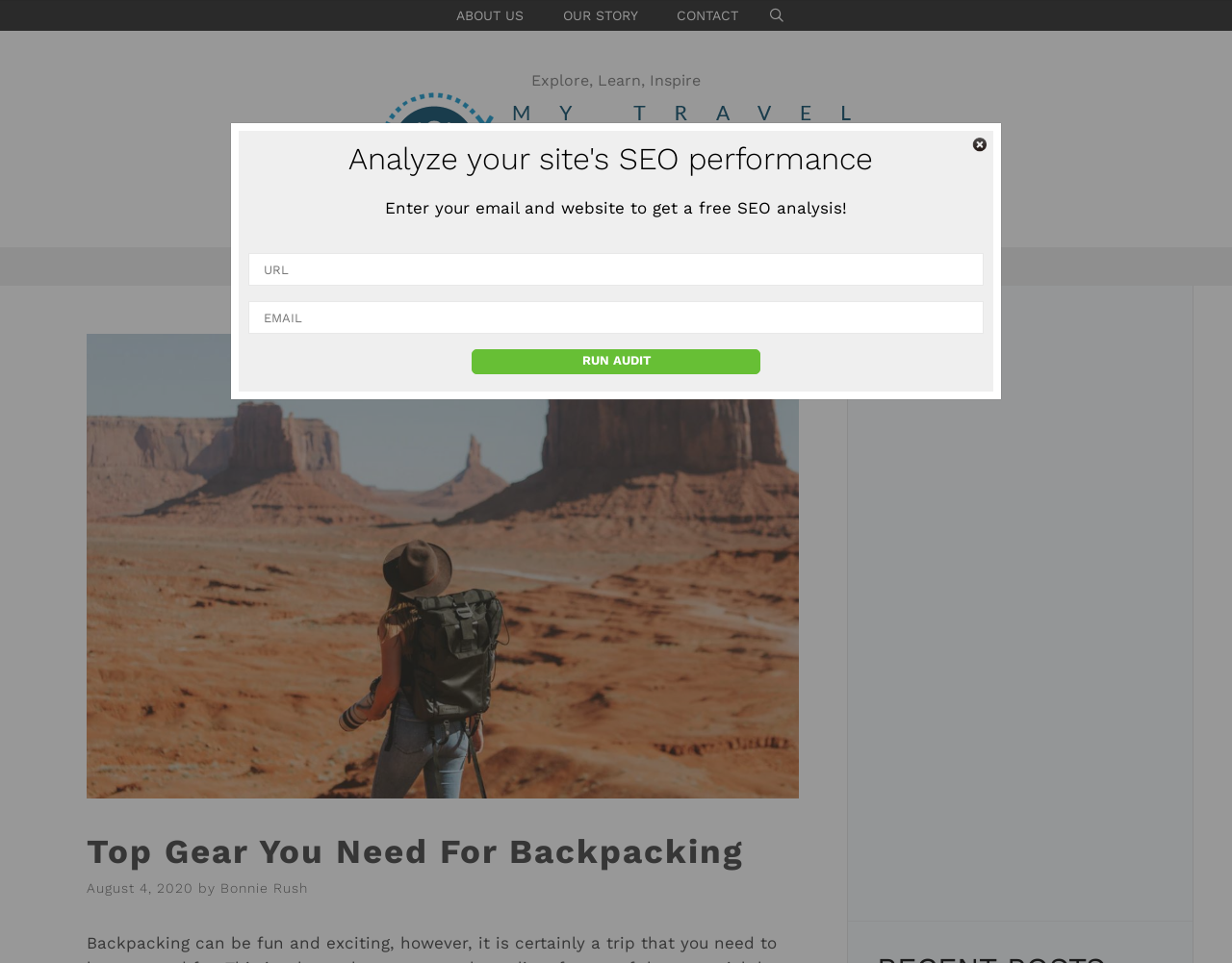Who is the author of the article?
Answer the question with a single word or phrase derived from the image.

Bonnie Rush